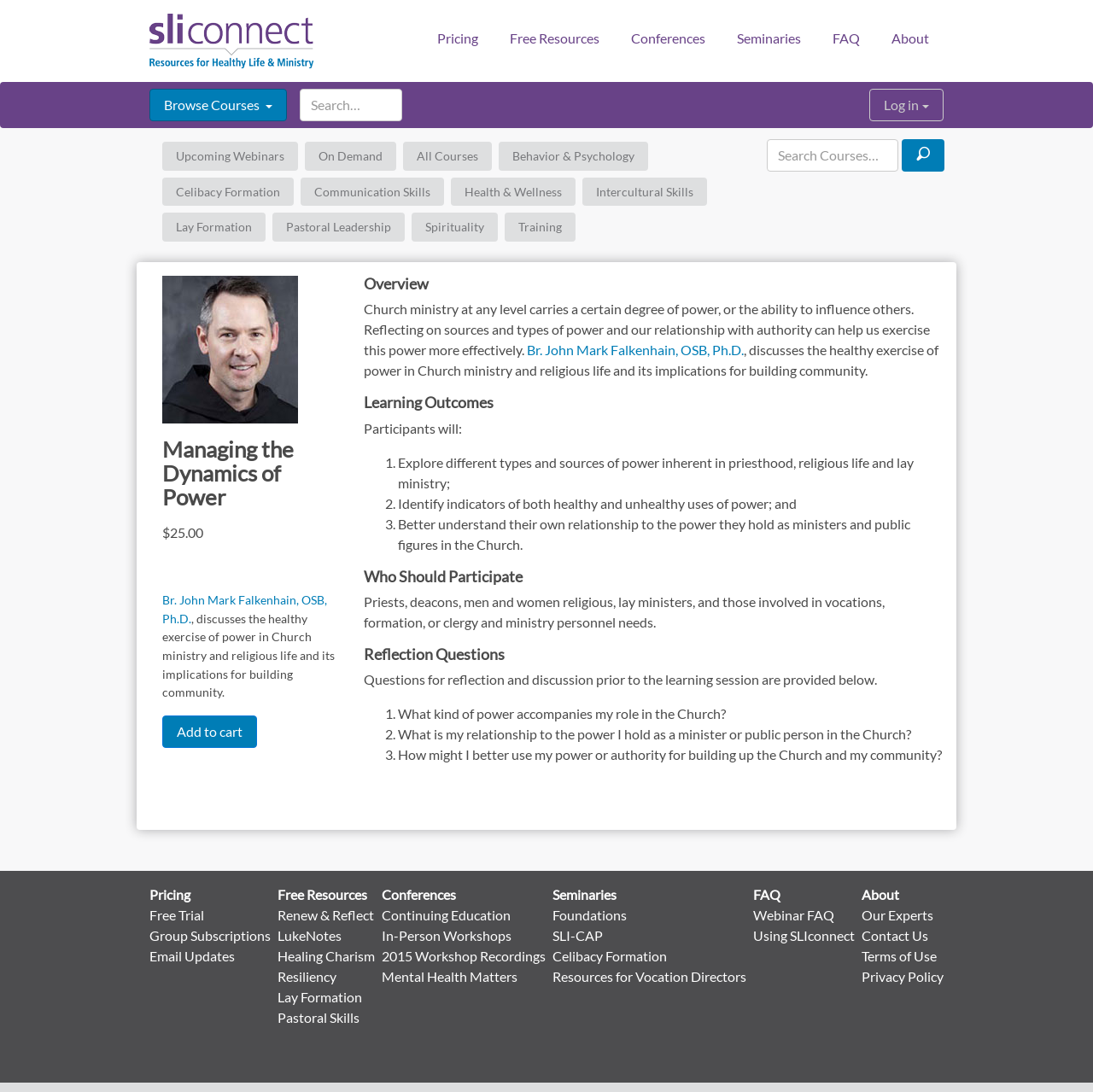Who should participate in the course?
Use the information from the image to give a detailed answer to the question.

The course is intended for priests, deacons, men and women religious, lay ministers, and those involved in vocations, formation, or clergy and ministry personnel needs.